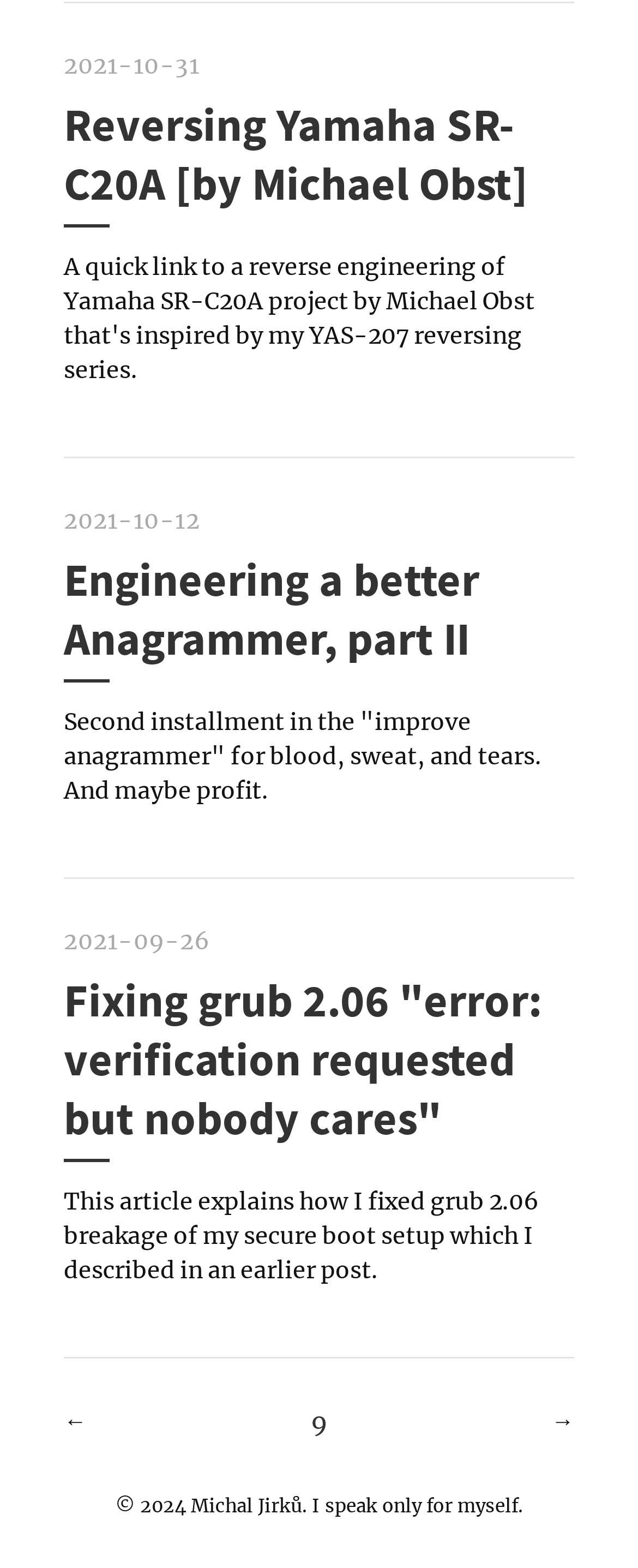What is the year mentioned in the copyright text?
Using the image provided, answer with just one word or phrase.

2024